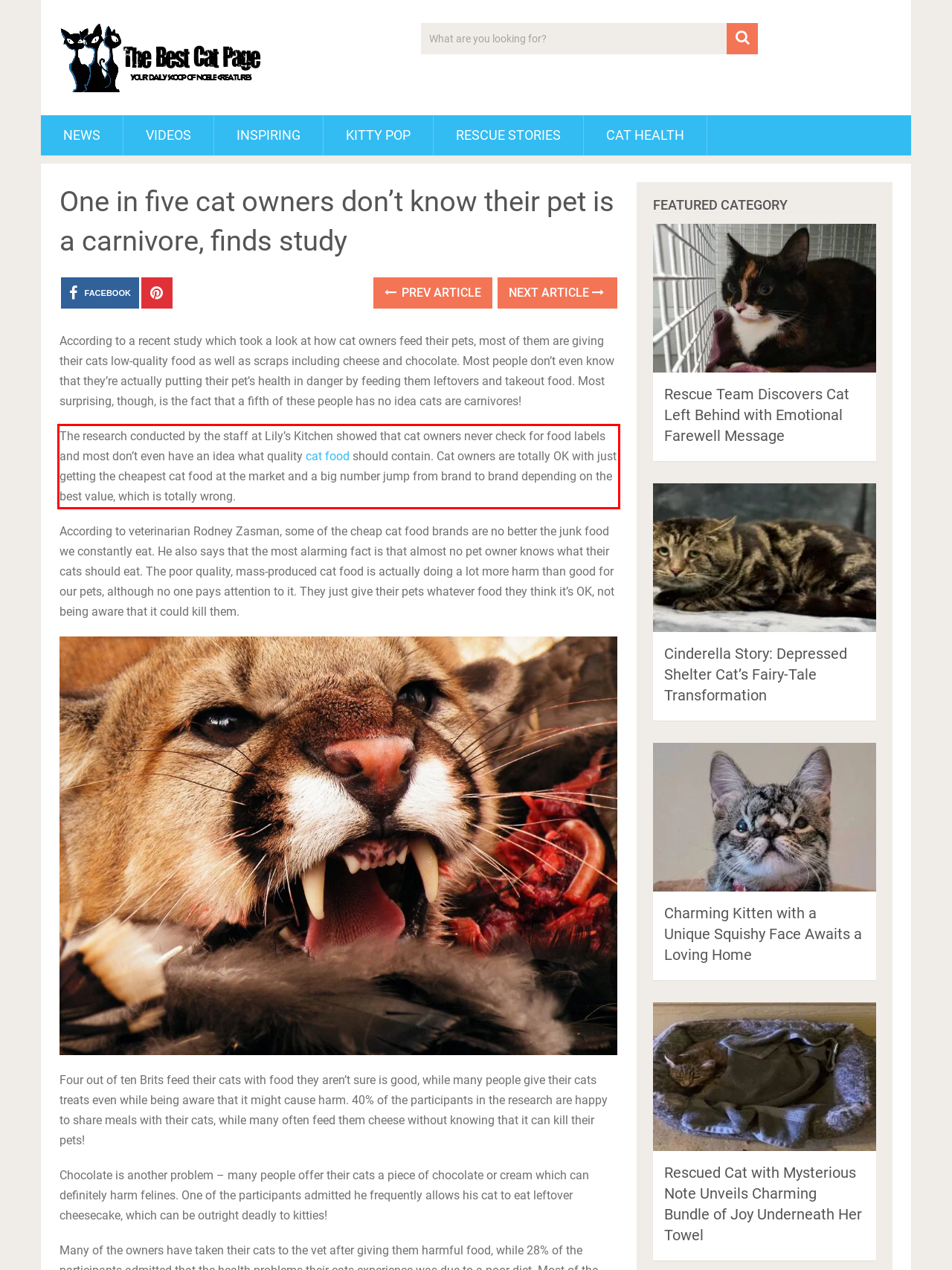By examining the provided screenshot of a webpage, recognize the text within the red bounding box and generate its text content.

The research conducted by the staff at Lily’s Kitchen showed that cat owners never check for food labels and most don’t even have an idea what quality cat food should contain. Cat owners are totally OK with just getting the cheapest cat food at the market and a big number jump from brand to brand depending on the best value, which is totally wrong.